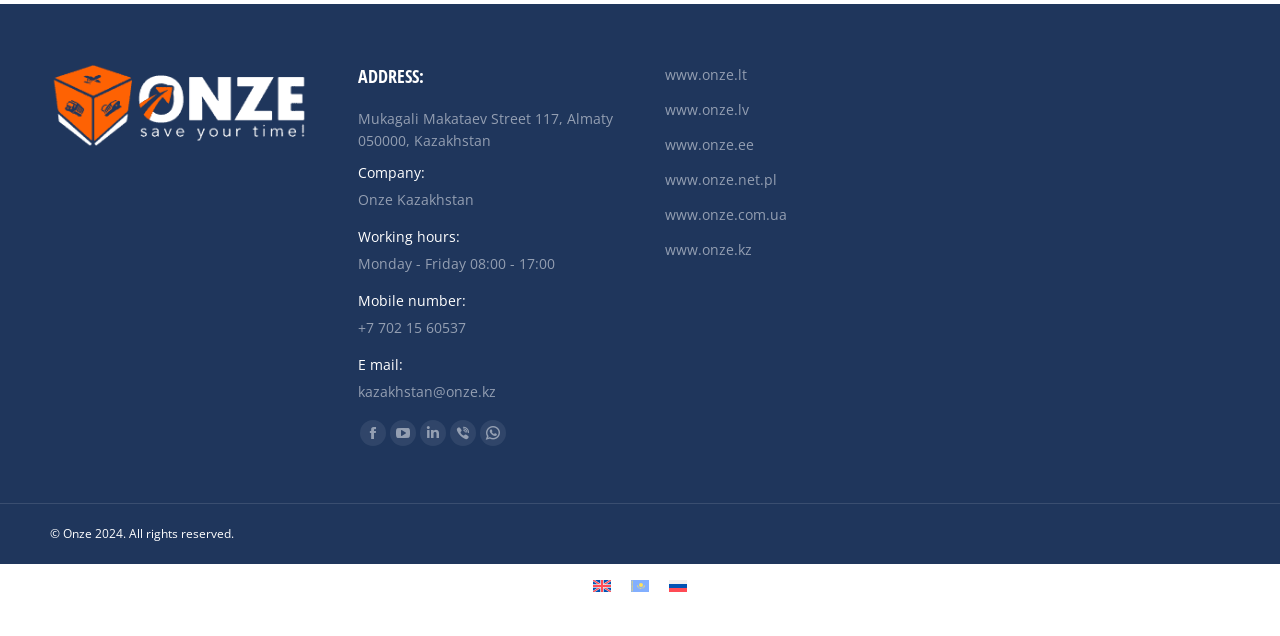Answer briefly with one word or phrase:
How many language options are available?

3